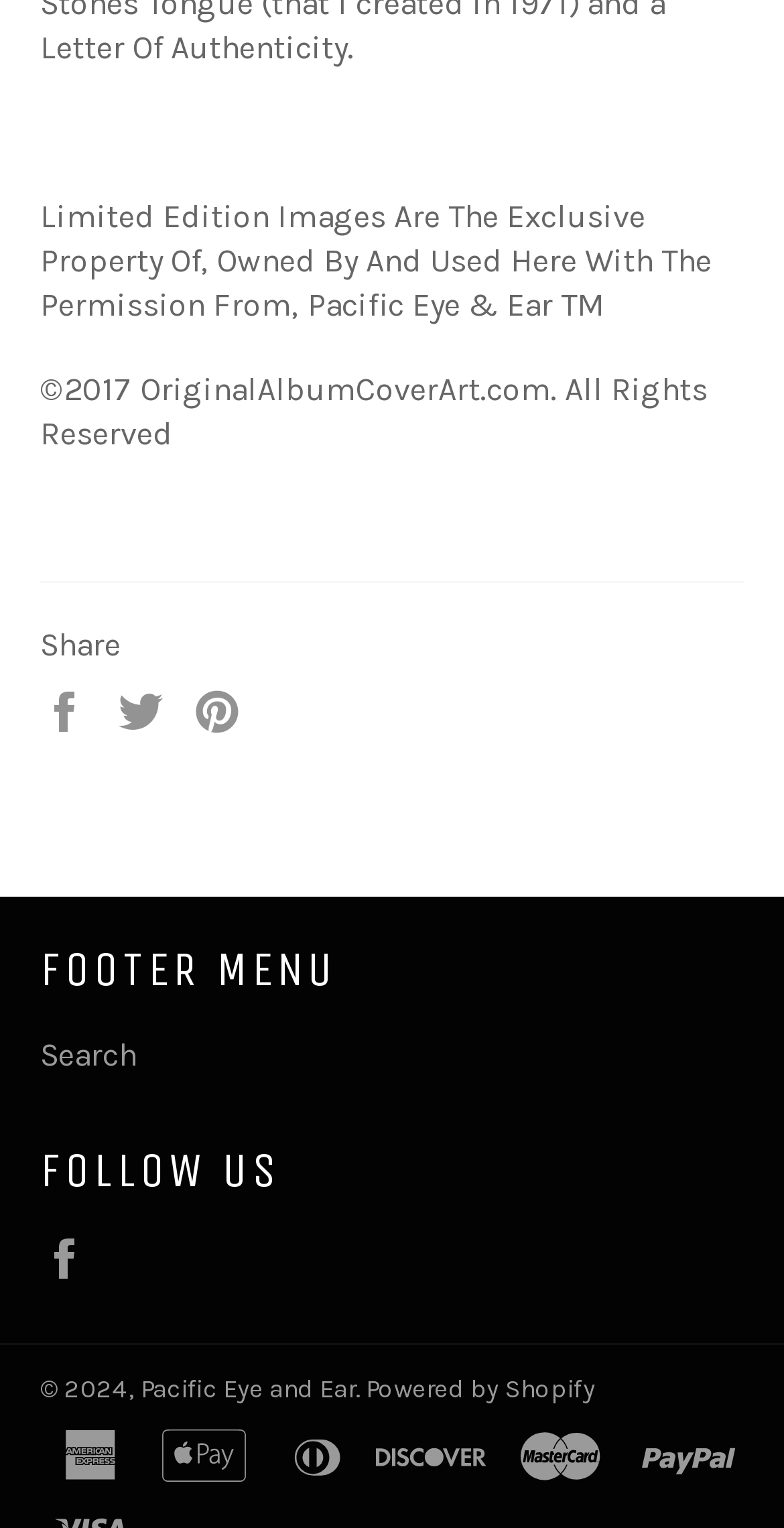Please provide a comprehensive response to the question below by analyzing the image: 
What payment methods are accepted?

The bottom of the webpage displays various payment method logos, including American Express, which is indicated by the static text element 'american express'.